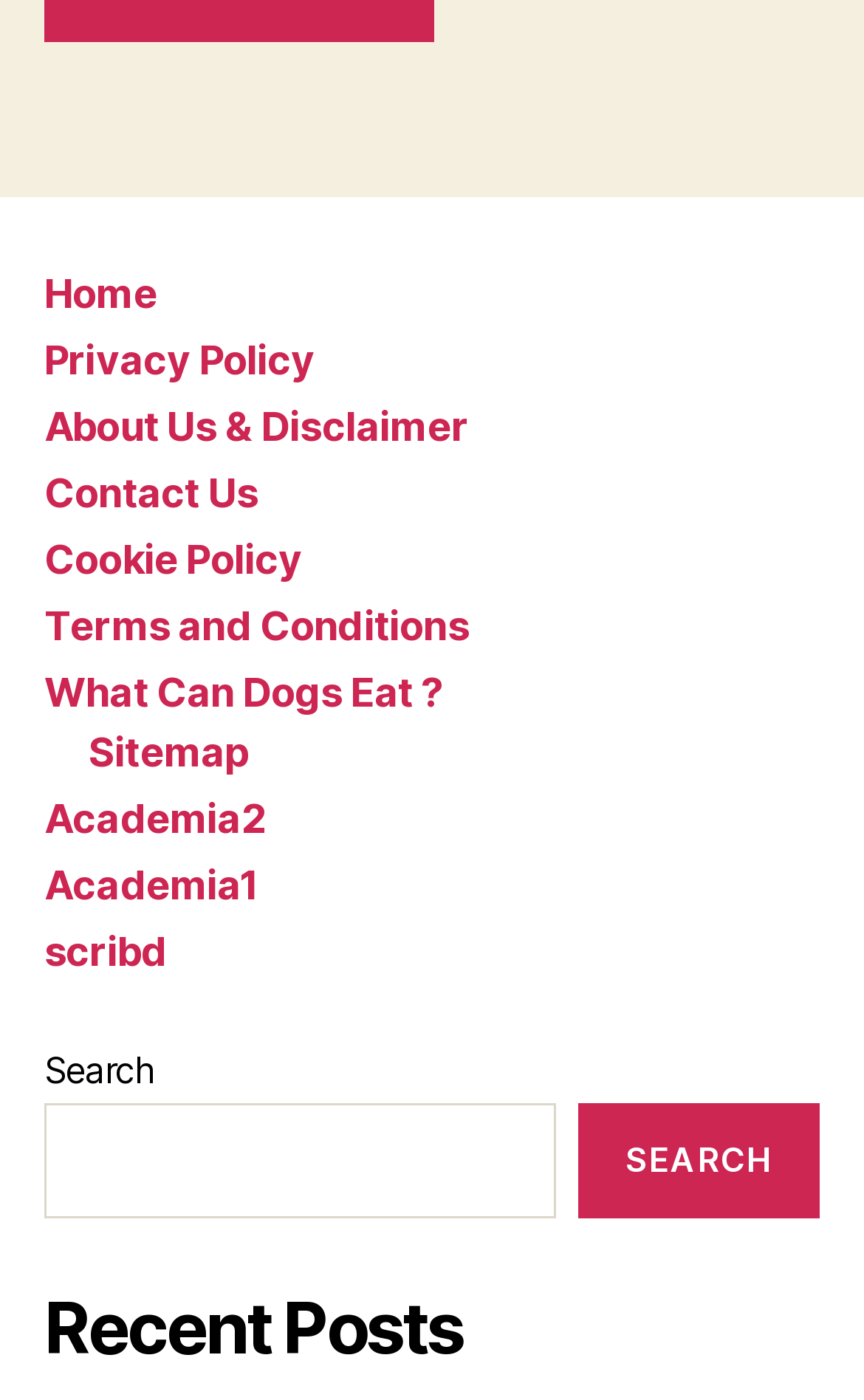Find the bounding box coordinates of the element's region that should be clicked in order to follow the given instruction: "Read 'Red Hat Launches Virtual Storage Appliance For Amazon Web Services'". The coordinates should consist of four float numbers between 0 and 1, i.e., [left, top, right, bottom].

None